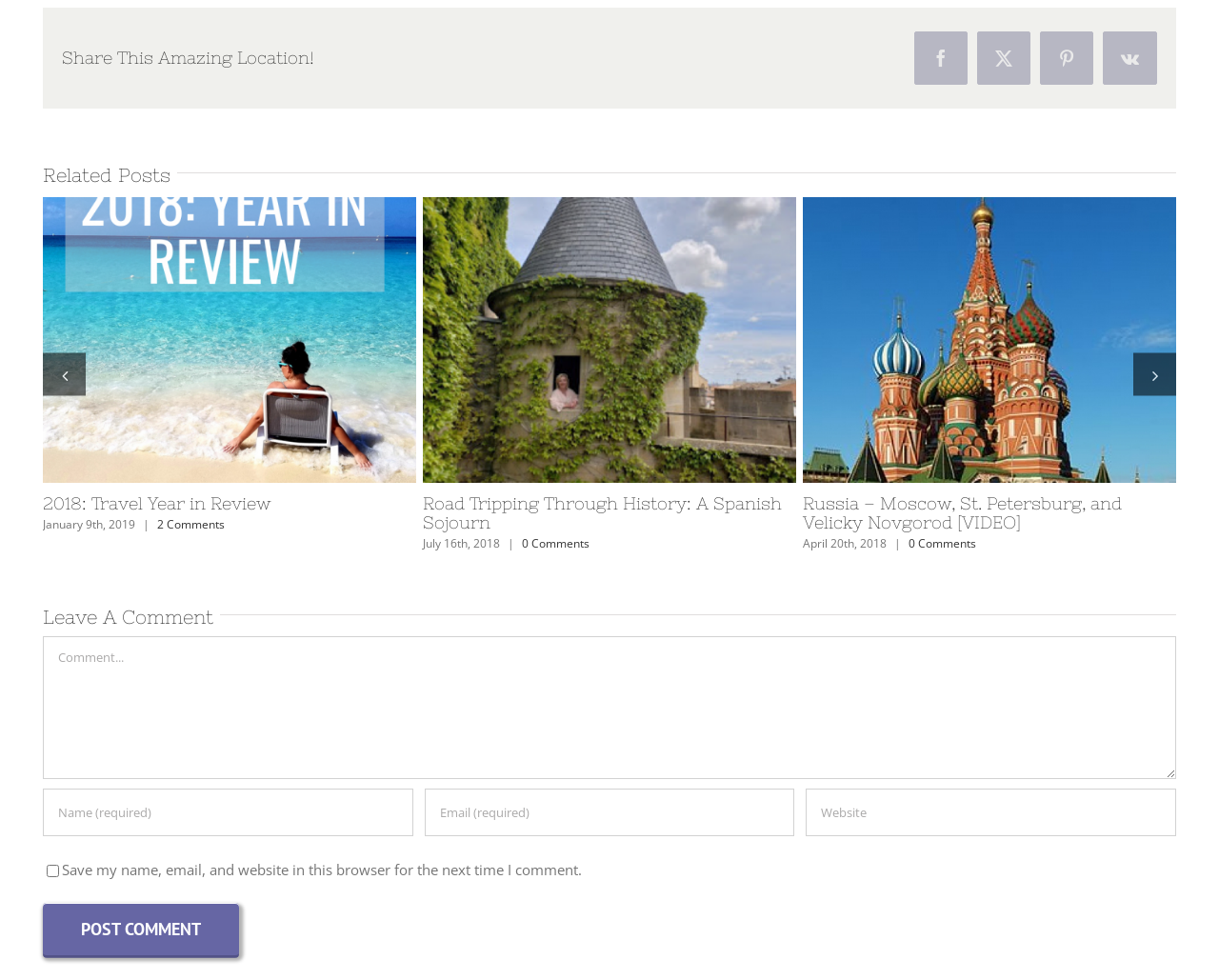Identify the bounding box coordinates for the region to click in order to carry out this instruction: "Post a comment". Provide the coordinates using four float numbers between 0 and 1, formatted as [left, top, right, bottom].

[0.035, 0.921, 0.196, 0.974]